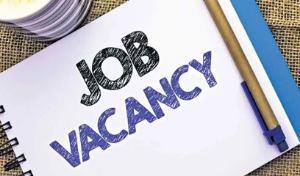Describe every important feature and element in the image comprehensively.

The image prominently features a handwritten-style announcement that reads "JOB VACANCY." The text is bold and eye-catching, rendered in a striking blue hue that stands out against a white background. The words are artistically displayed, with "JOB" positioned above "VACANCY," suggesting an important opportunity. Additionally, the surrounding setting includes a wooden or burlap texture, enhancing the impression of a warm, inviting environment. Nearby, there appears to be a pen and possibly other stationery items, indicating that this may be part of a recruitment notice or job application process. This visual likely conveys a sense of opportunity and is targeted towards potential job seekers in a professional context.